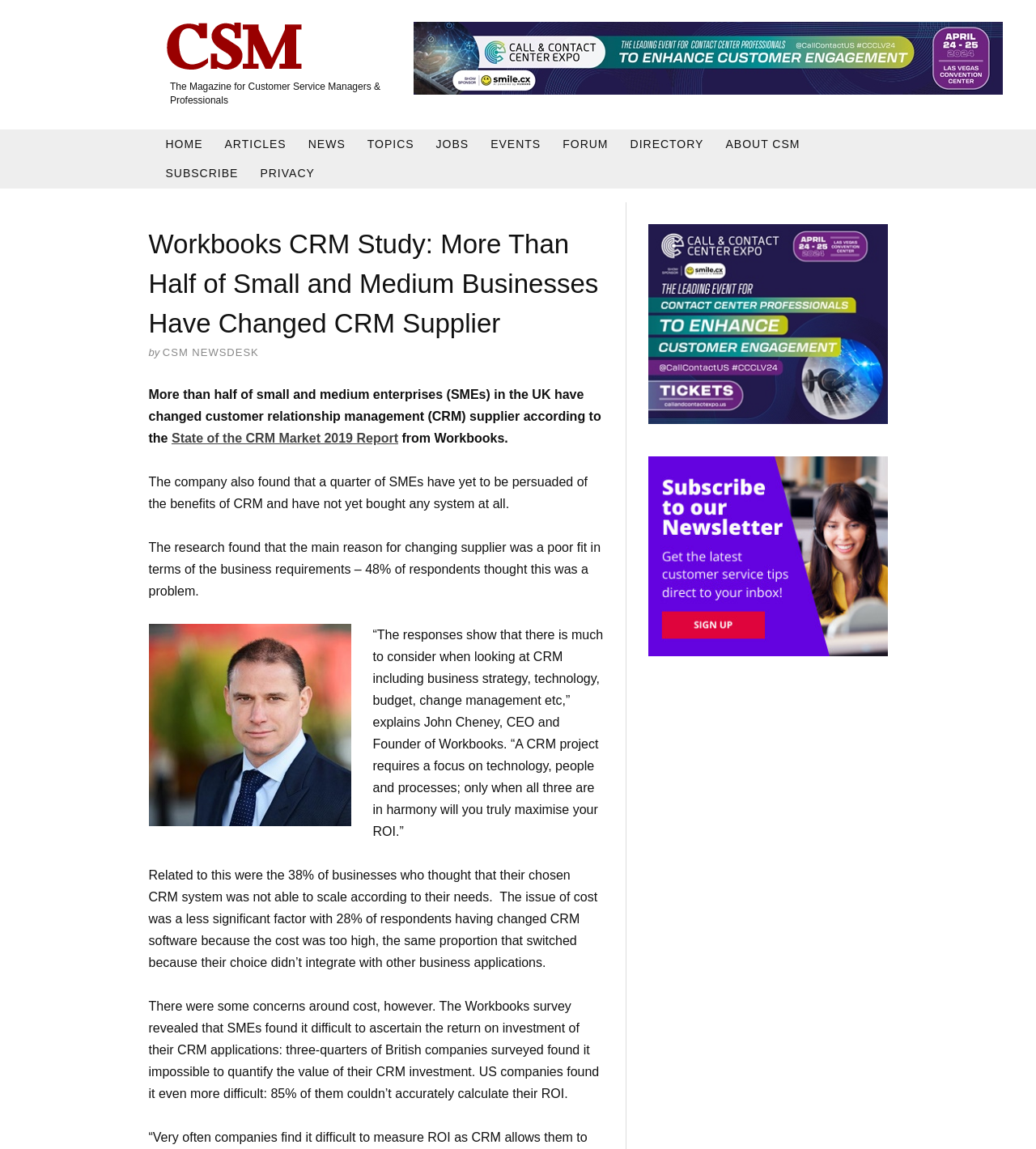Locate the bounding box of the UI element described by: "About CSM" in the given webpage screenshot.

[0.69, 0.112, 0.783, 0.138]